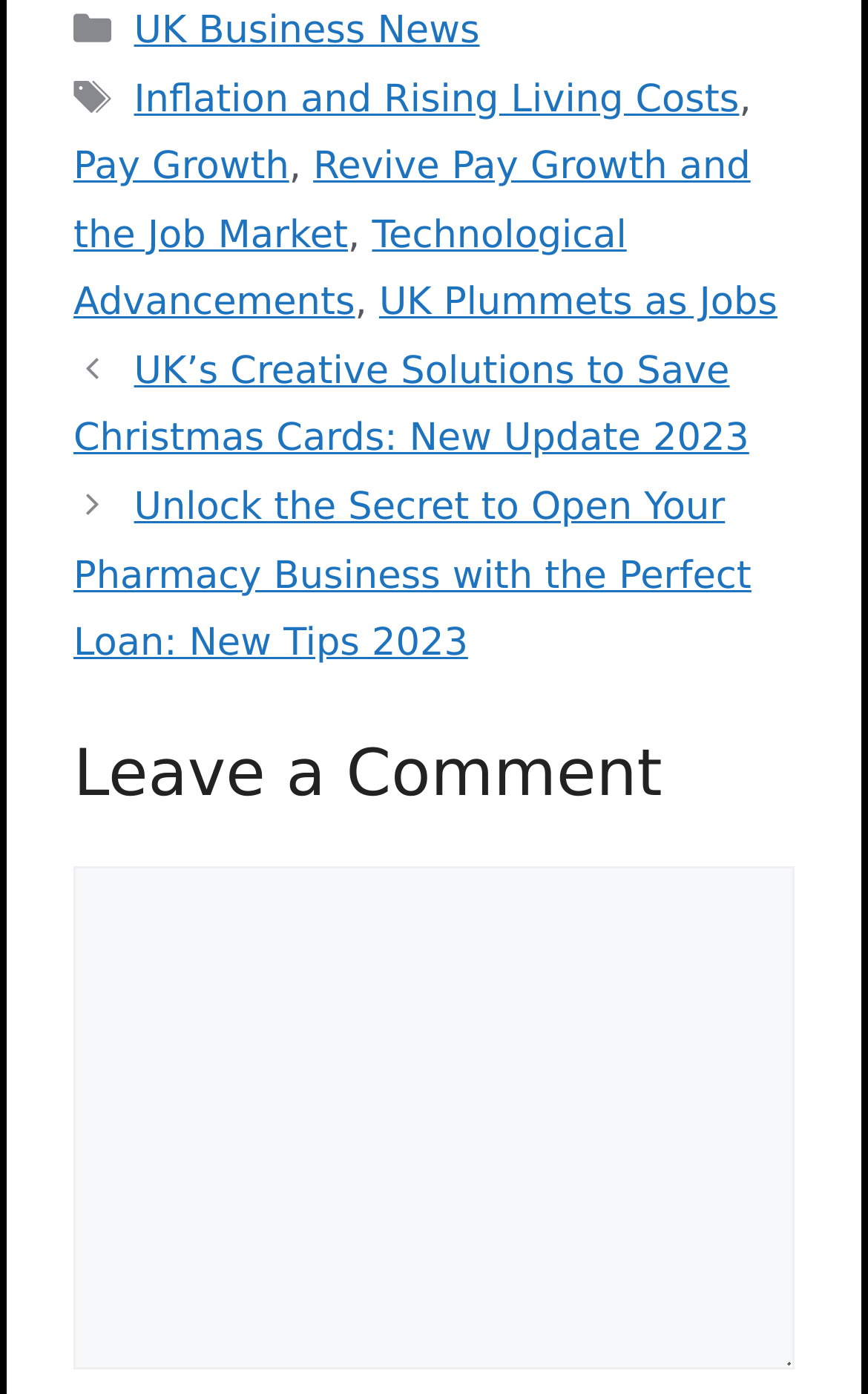Can you specify the bounding box coordinates of the area that needs to be clicked to fulfill the following instruction: "View post UK’s Creative Solutions to Save Christmas Cards: New Update 2023"?

[0.085, 0.251, 0.863, 0.331]